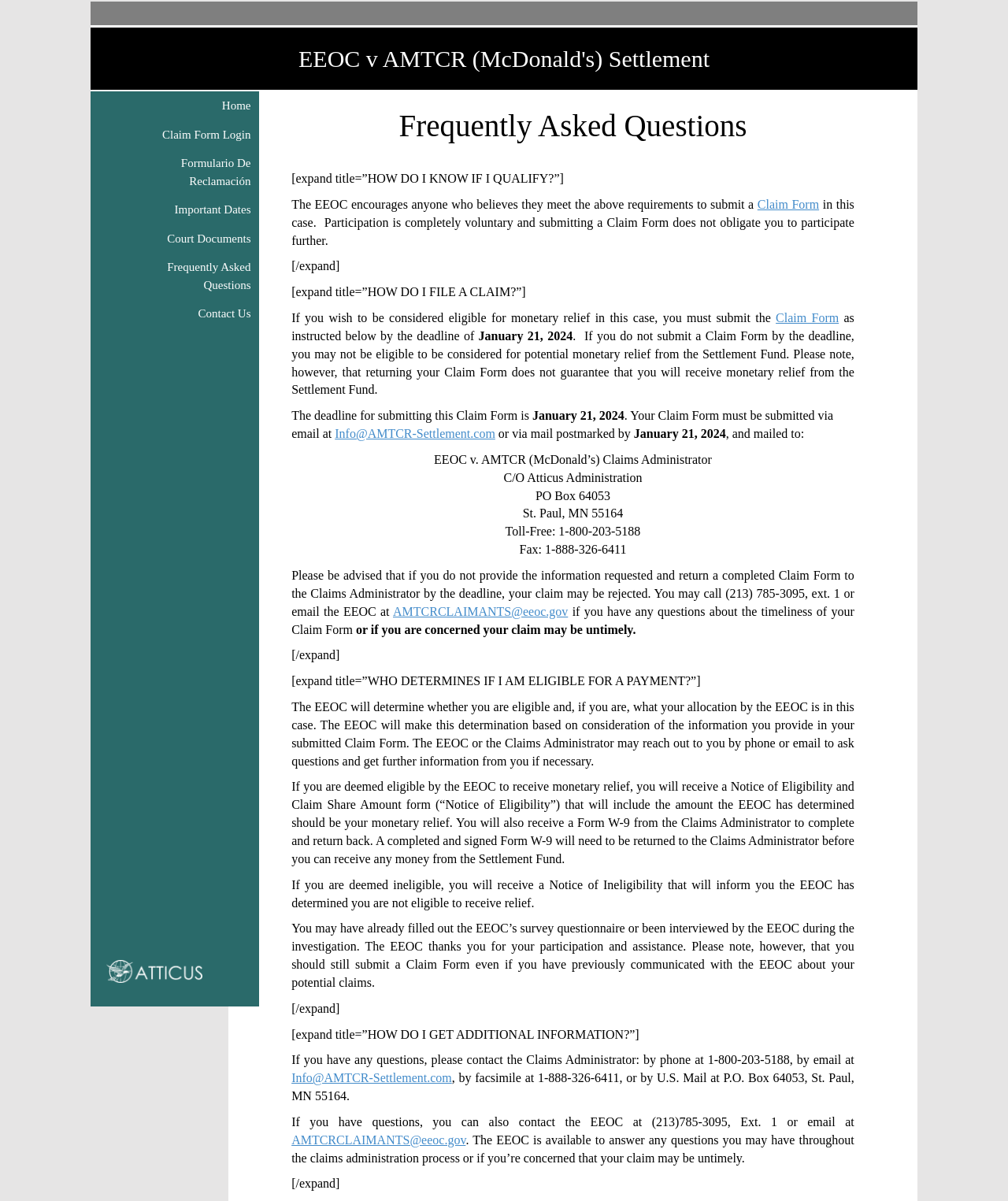How can I contact the Claims Administrator?
Please provide a detailed and thorough answer to the question.

The contact information for the Claims Administrator can be found in the 'HOW DO I GET ADDITIONAL INFORMATION?' section, where it is stated that you can contact them by phone at 1-800-203-5188, by email at Info@AMTCR-Settlement.com, or by U.S. Mail at P.O. Box 64053, St. Paul, MN 55164.